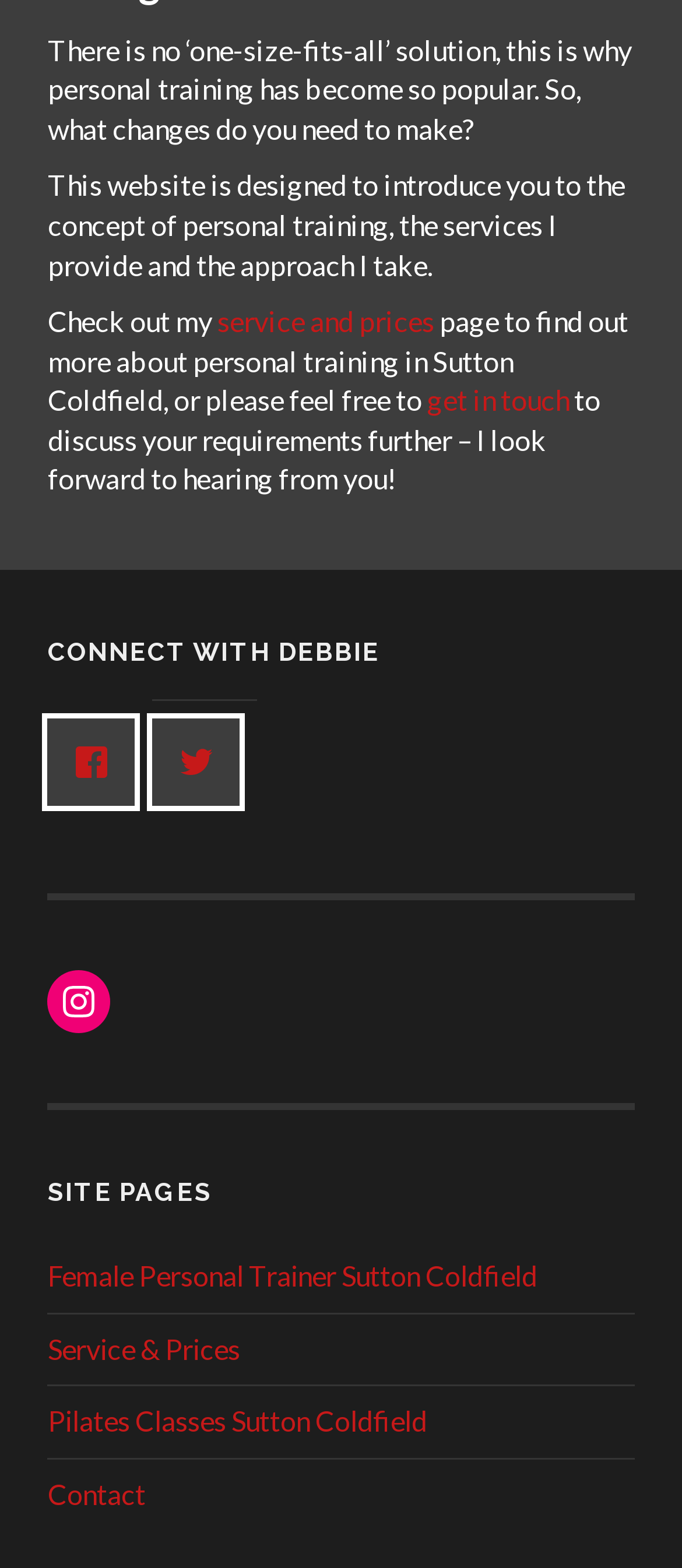What types of services are offered by the personal trainer?
Based on the image, answer the question with as much detail as possible.

The webpage mentions Pilates classes as one of the services offered by the personal trainer, as seen in the link 'Pilates Classes Sutton Coldfield' under the heading 'SITE PAGES'.